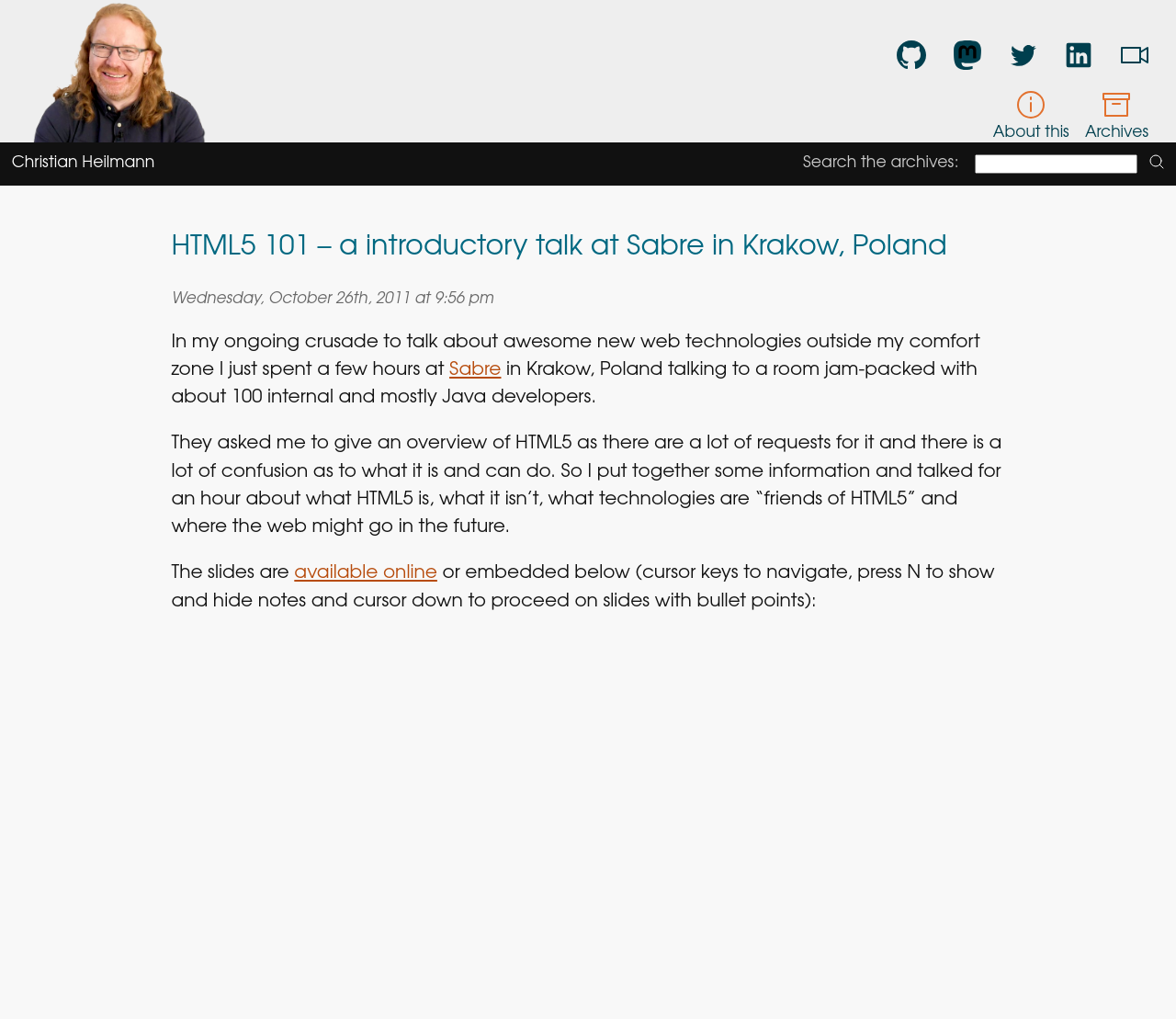Specify the bounding box coordinates of the area to click in order to execute this command: 'Read about HTML5 101 talk'. The coordinates should consist of four float numbers ranging from 0 to 1, and should be formatted as [left, top, right, bottom].

[0.146, 0.227, 0.854, 0.26]